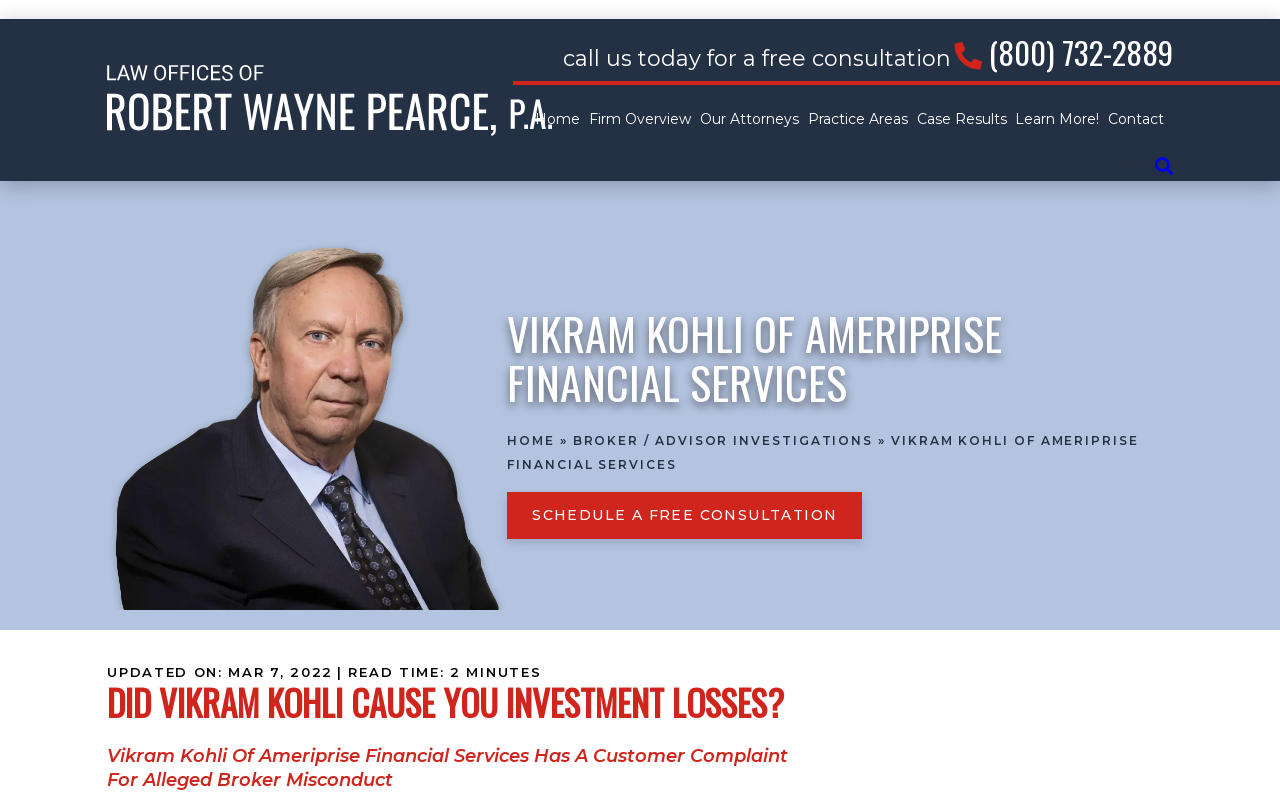Locate the bounding box coordinates of the clickable region necessary to complete the following instruction: "Schedule a free consultation". Provide the coordinates in the format of four float numbers between 0 and 1, i.e., [left, top, right, bottom].

[0.396, 0.611, 0.674, 0.669]